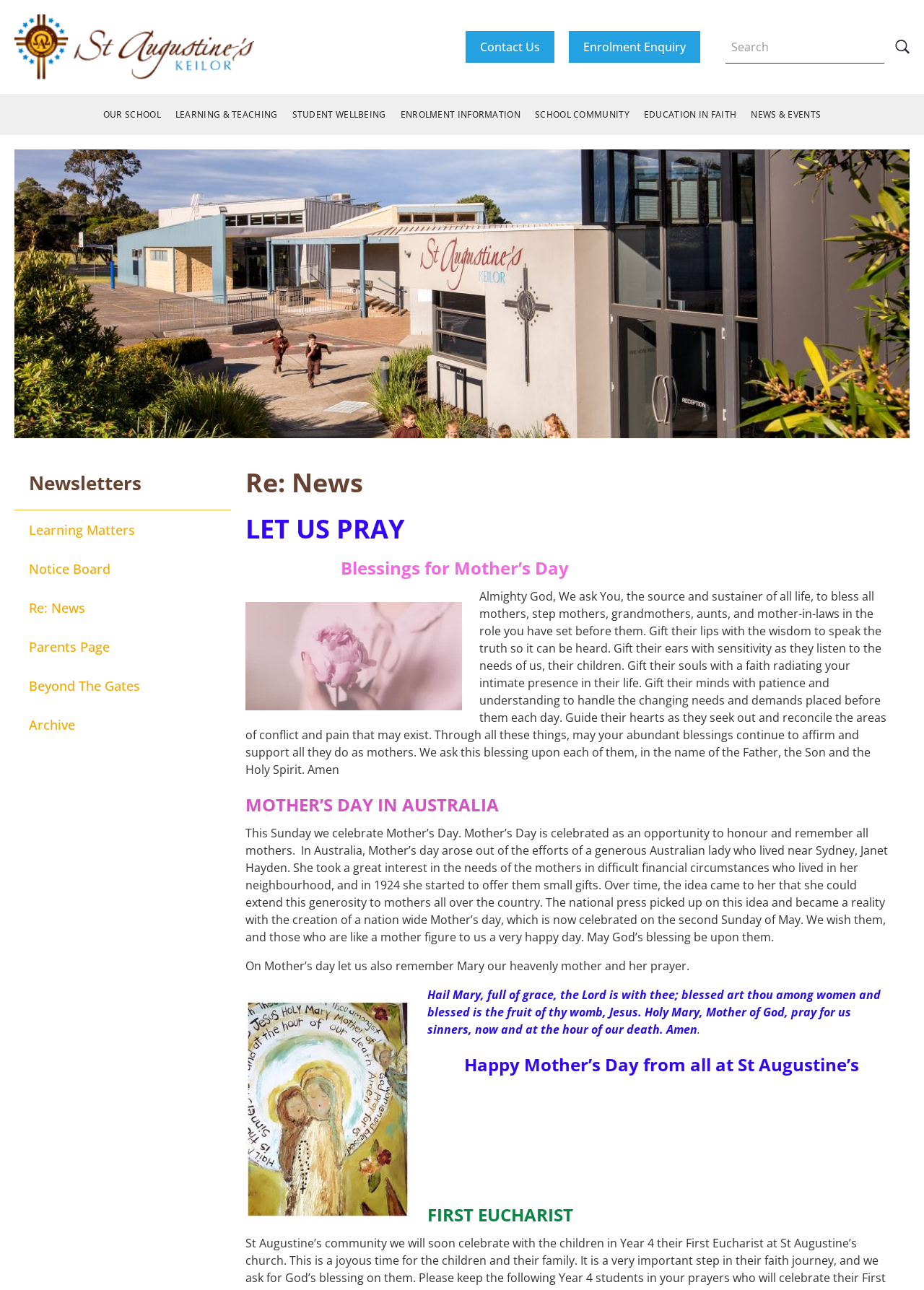Determine the bounding box for the UI element that matches this description: "Student Wellbeing".

[0.308, 0.073, 0.426, 0.105]